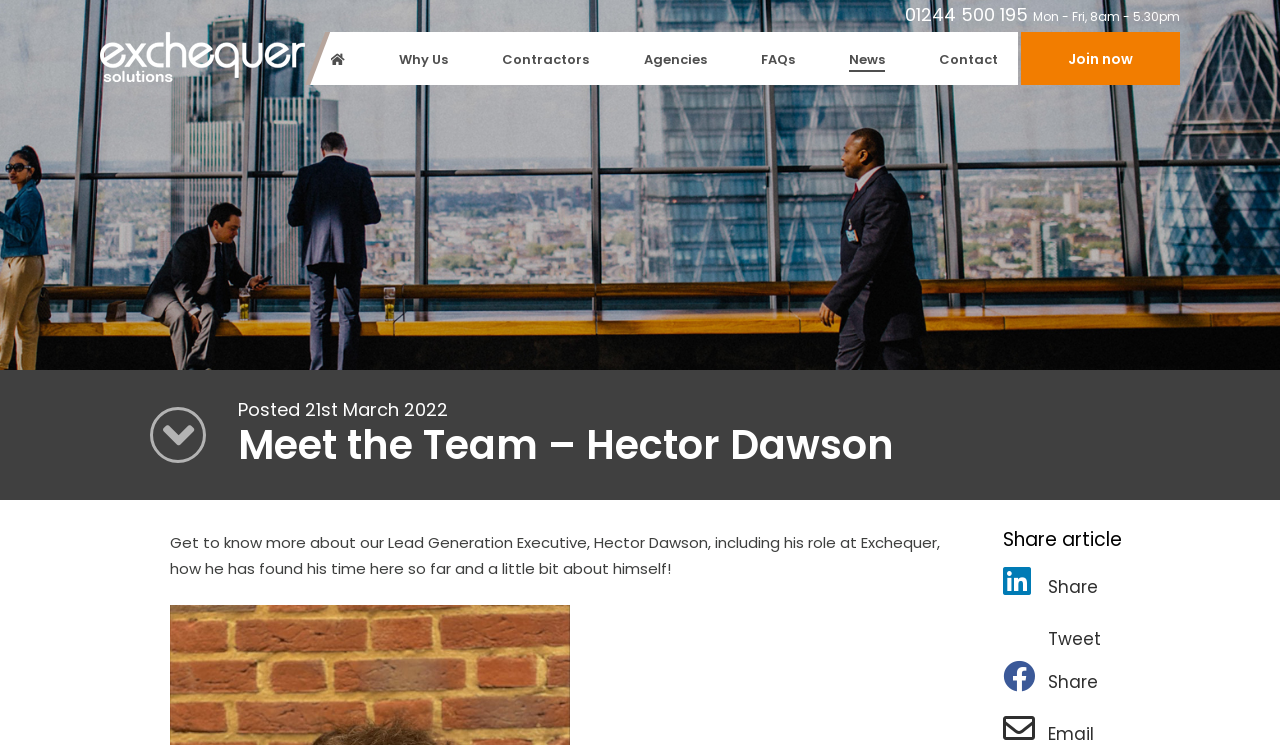Determine the bounding box coordinates of the area to click in order to meet this instruction: "Read more about client testimonials".

[0.521, 0.507, 0.747, 0.546]